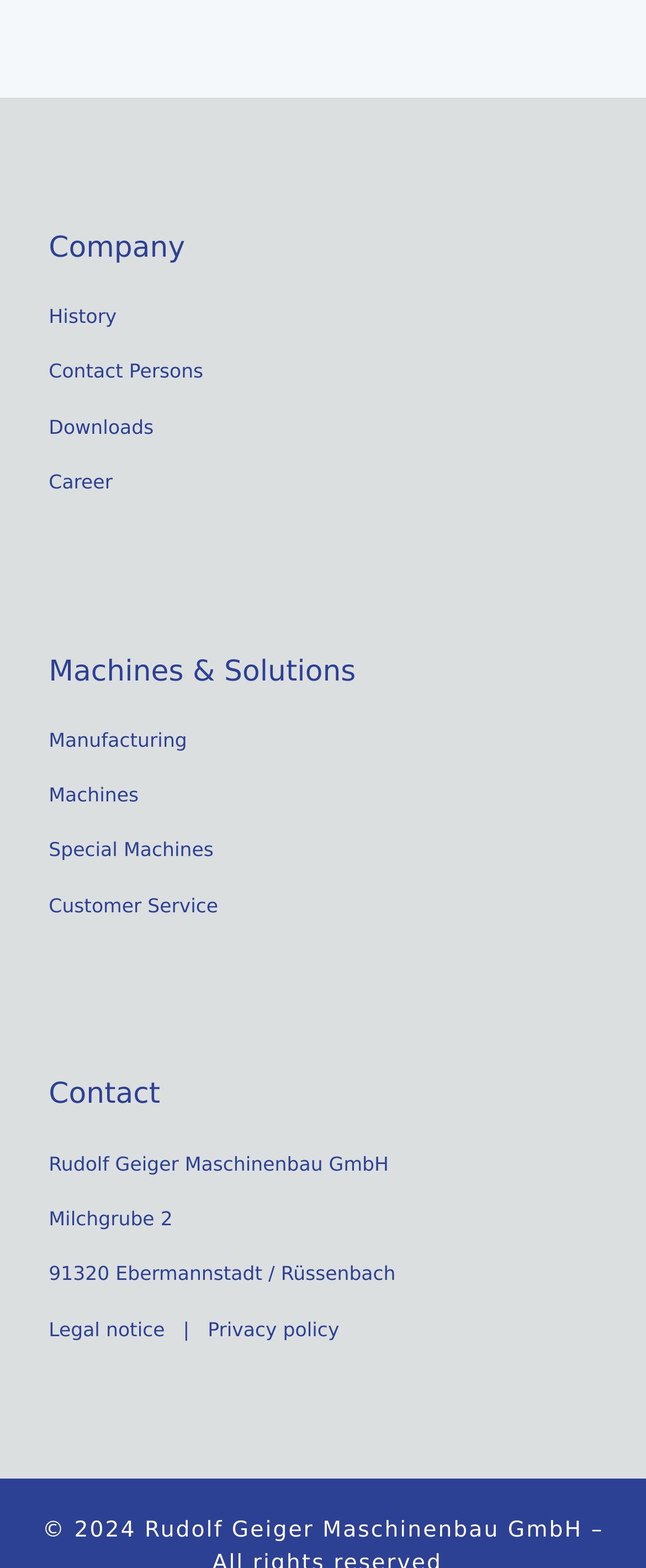Find and specify the bounding box coordinates that correspond to the clickable region for the instruction: "Click the 'Sign up here' link".

None